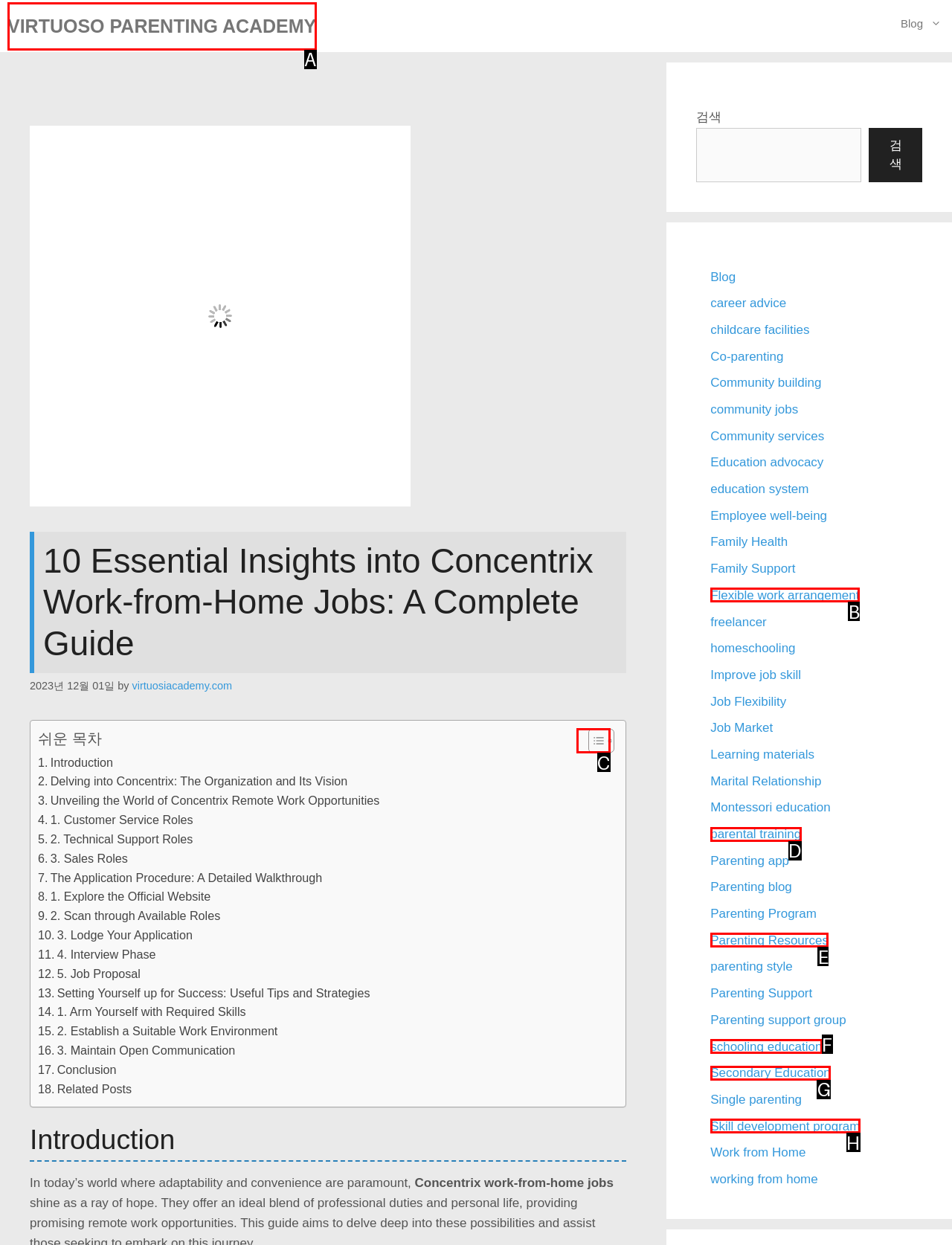Which lettered option should be clicked to achieve the task: Click on the 'Toggle Table of Content' button? Choose from the given choices.

C